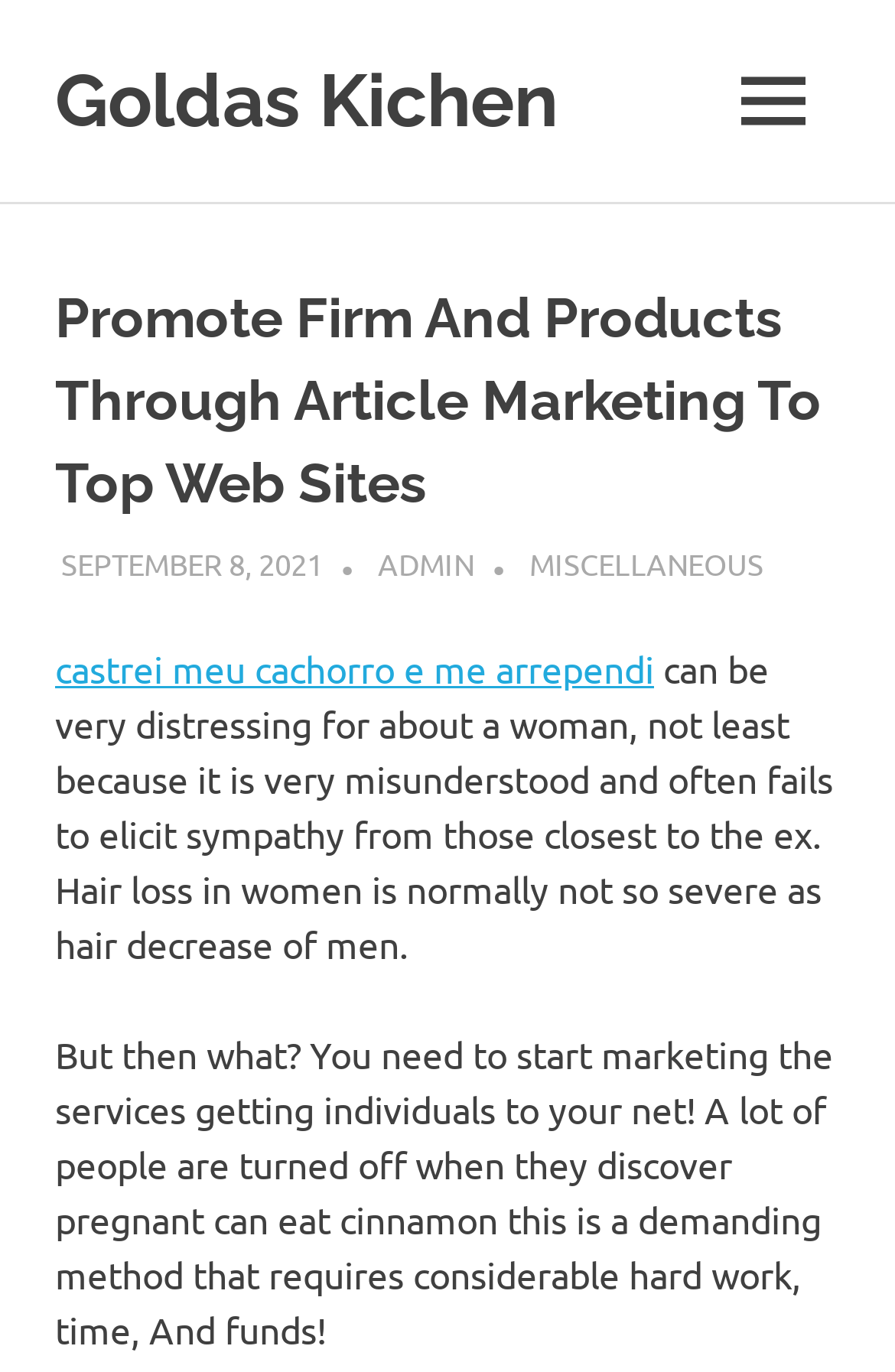What is the name of the website?
Refer to the image and provide a detailed answer to the question.

The name of the website can be found in the top-left corner of the webpage, where it says 'Goldas Kichen' in a link format.